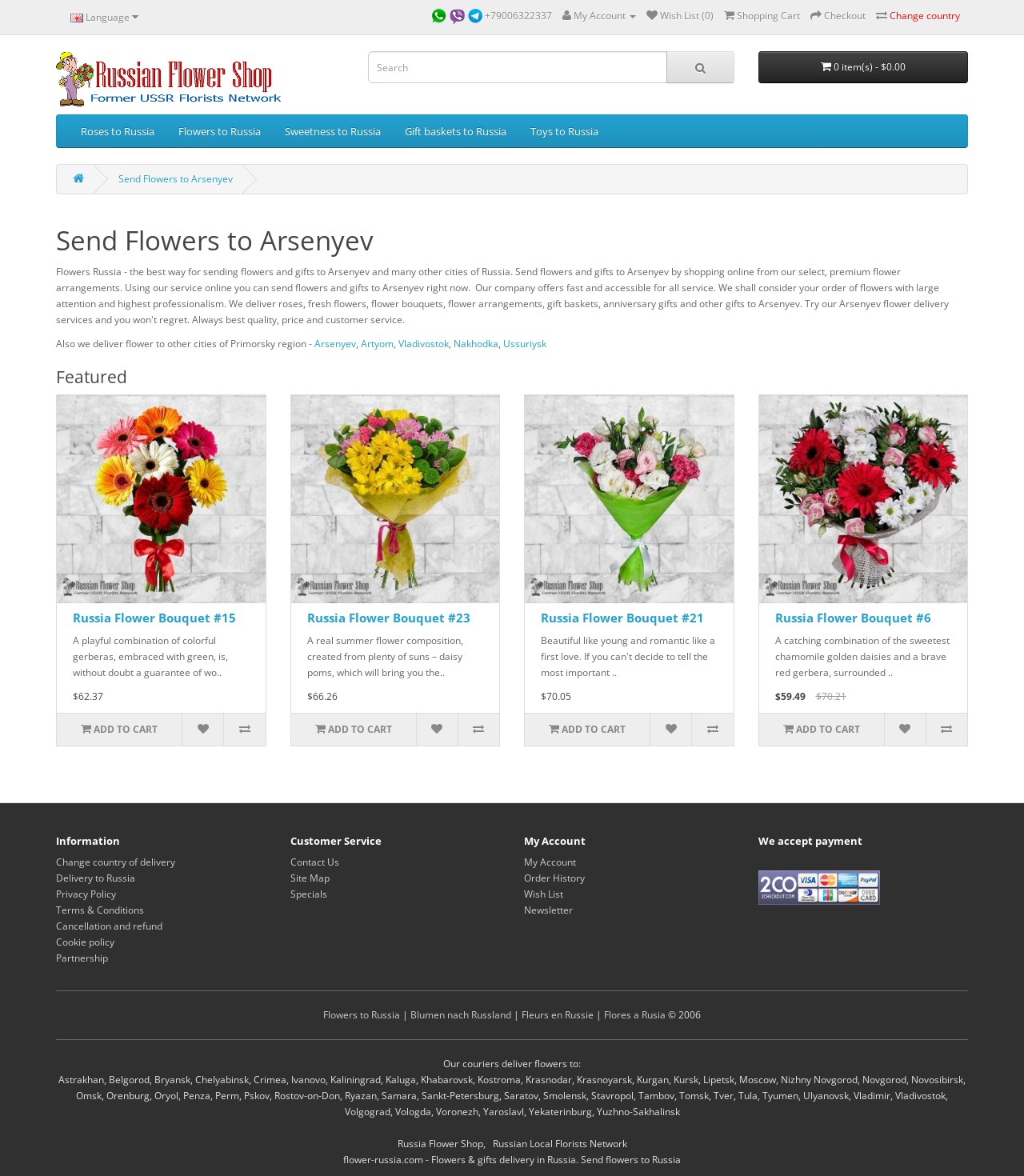Generate the main heading text from the webpage.

Send Flowers to Arsenyev